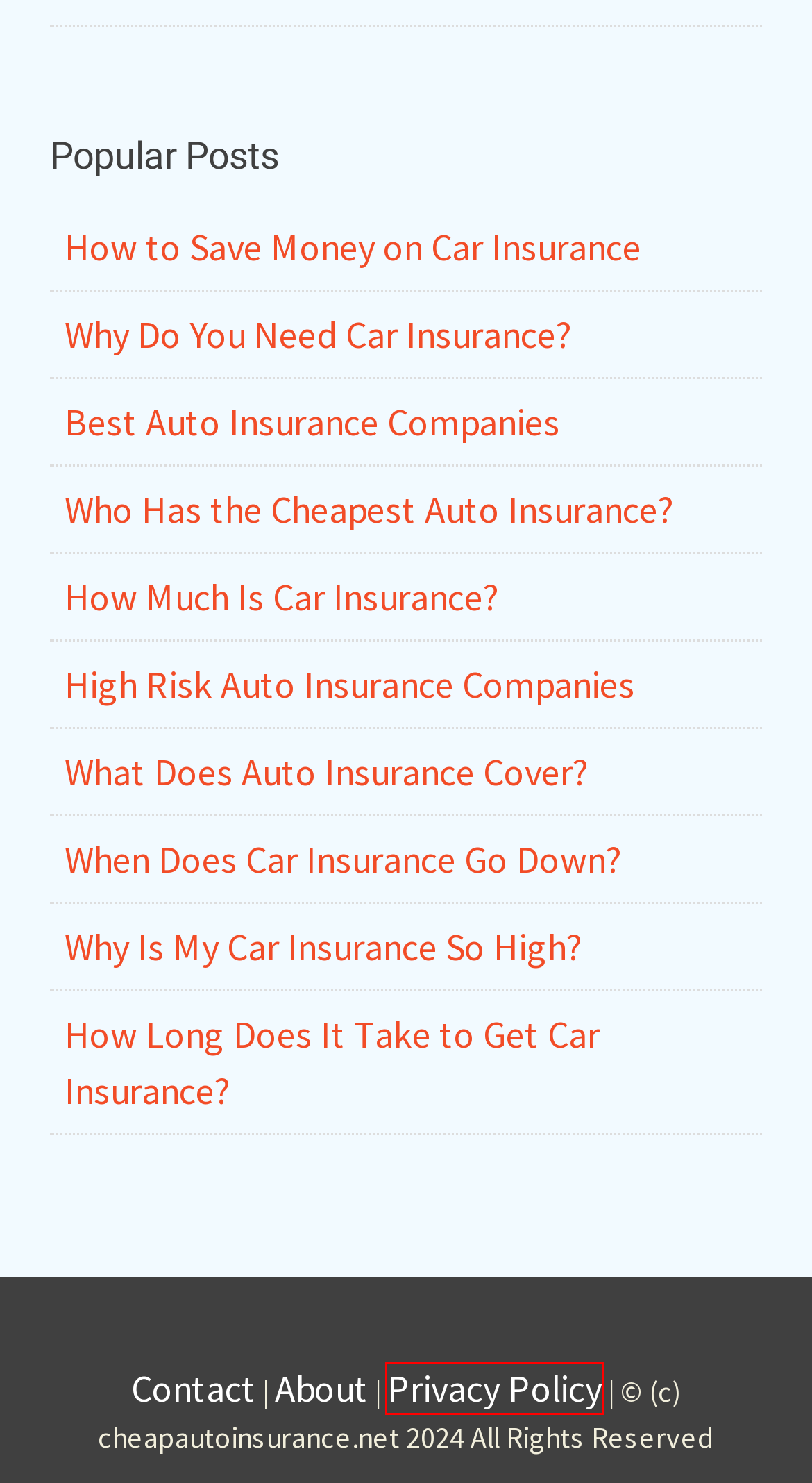Examine the screenshot of a webpage with a red bounding box around a UI element. Your task is to identify the webpage description that best corresponds to the new webpage after clicking the specified element. The given options are:
A. Why Is My Auto Insurance So High?
B. Contact
C. Best Auto Insurance Companies in Your Zip Code
D. About
E. How Much Is Car Insurance?
F. Privacy Policy
G. How to Save Money on Car Insurance – 20 Tips
H. Who Has the Cheapest Auto Insurance?

F